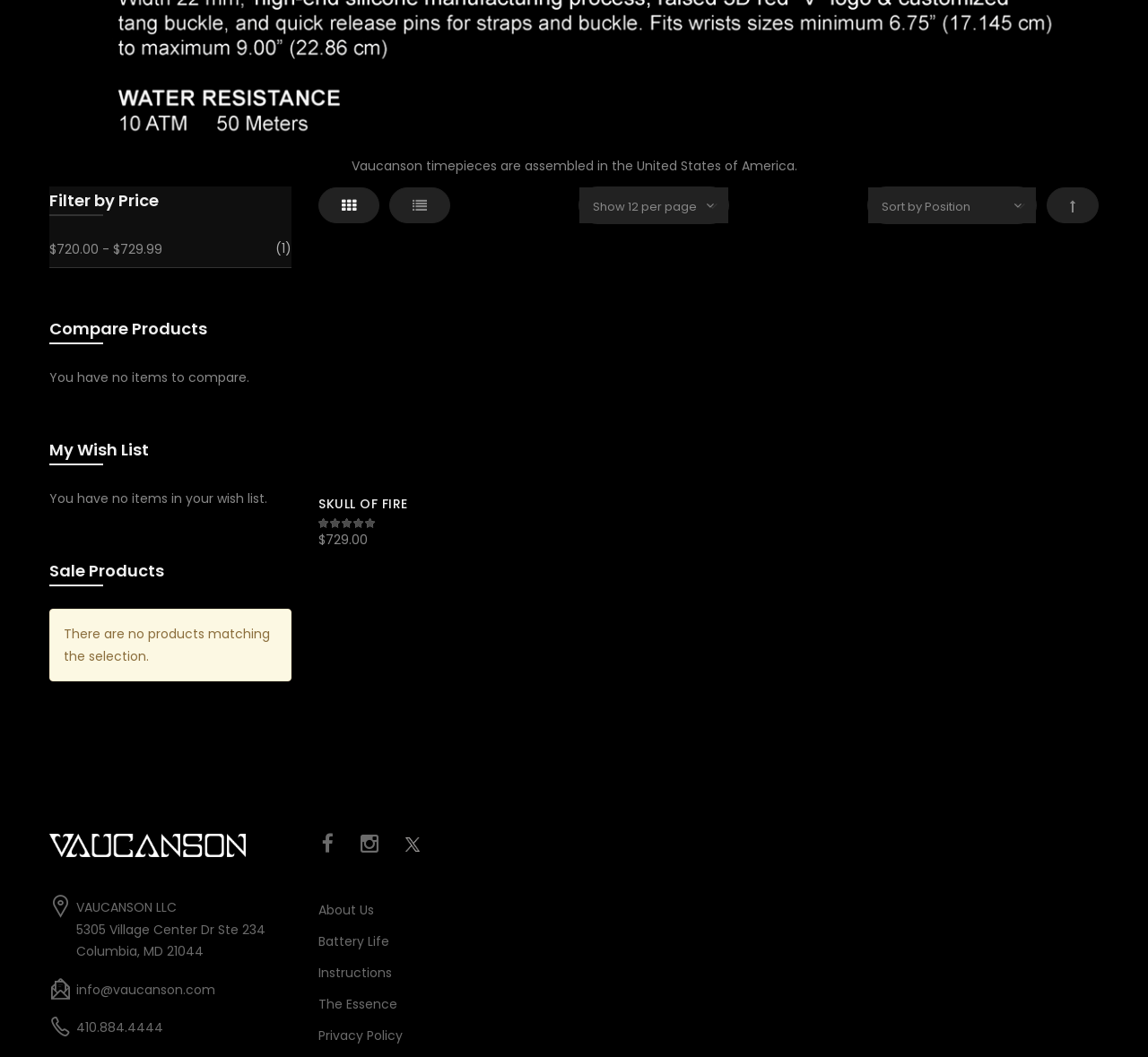Refer to the image and provide a thorough answer to this question:
What is the price of the SKULL OF FIRE timepiece?

The price of the SKULL OF FIRE timepiece is $729.00, which is displayed next to the product name and image.